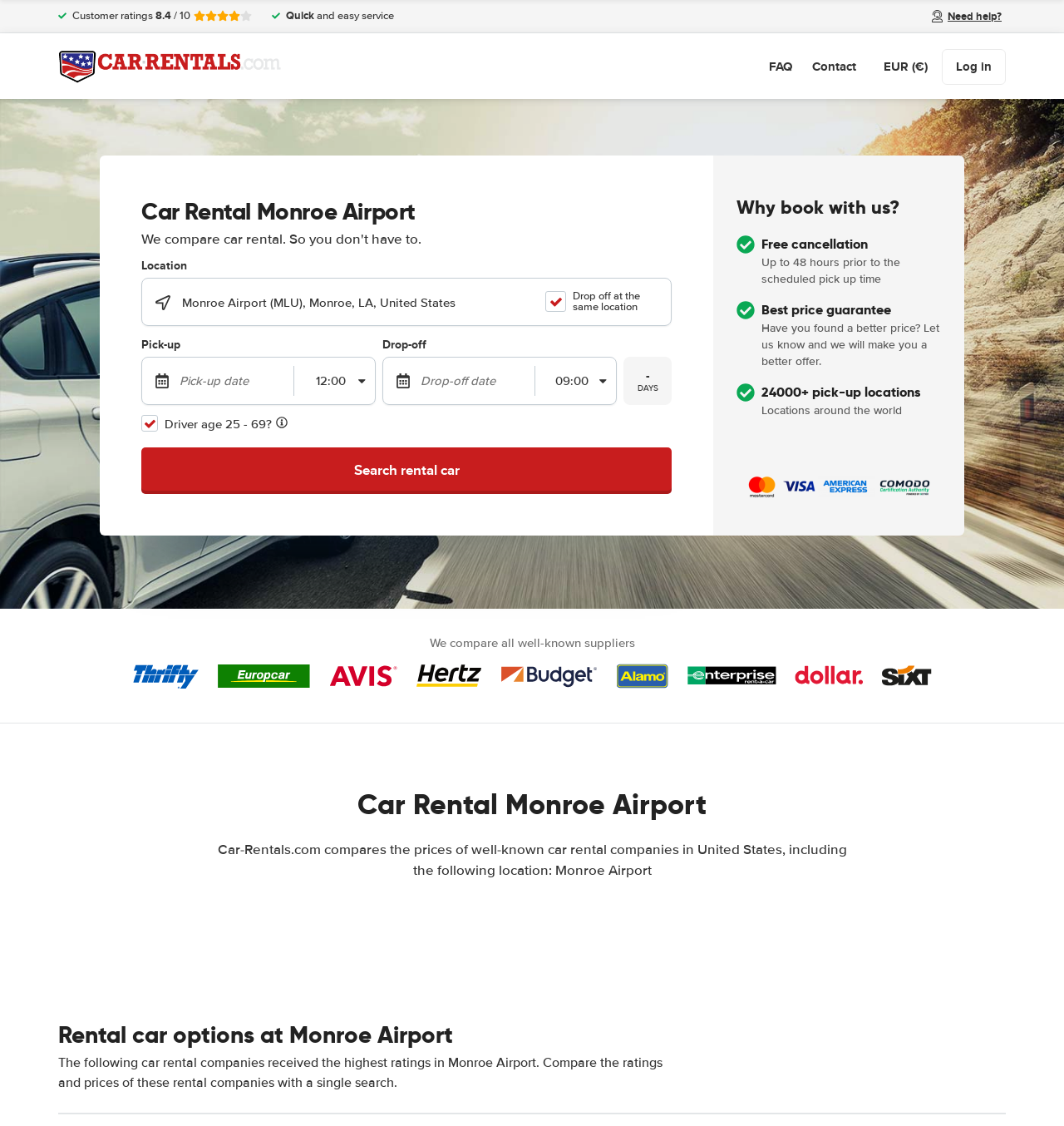Analyze the image and provide a detailed answer to the question: What is the purpose of the 'Search rental car' button?

The 'Search rental car' button is located at the bottom of the webpage, and its purpose is to initiate a search for rental cars based on the user's input, such as pick-up location, pick-up date, and drop-off date.